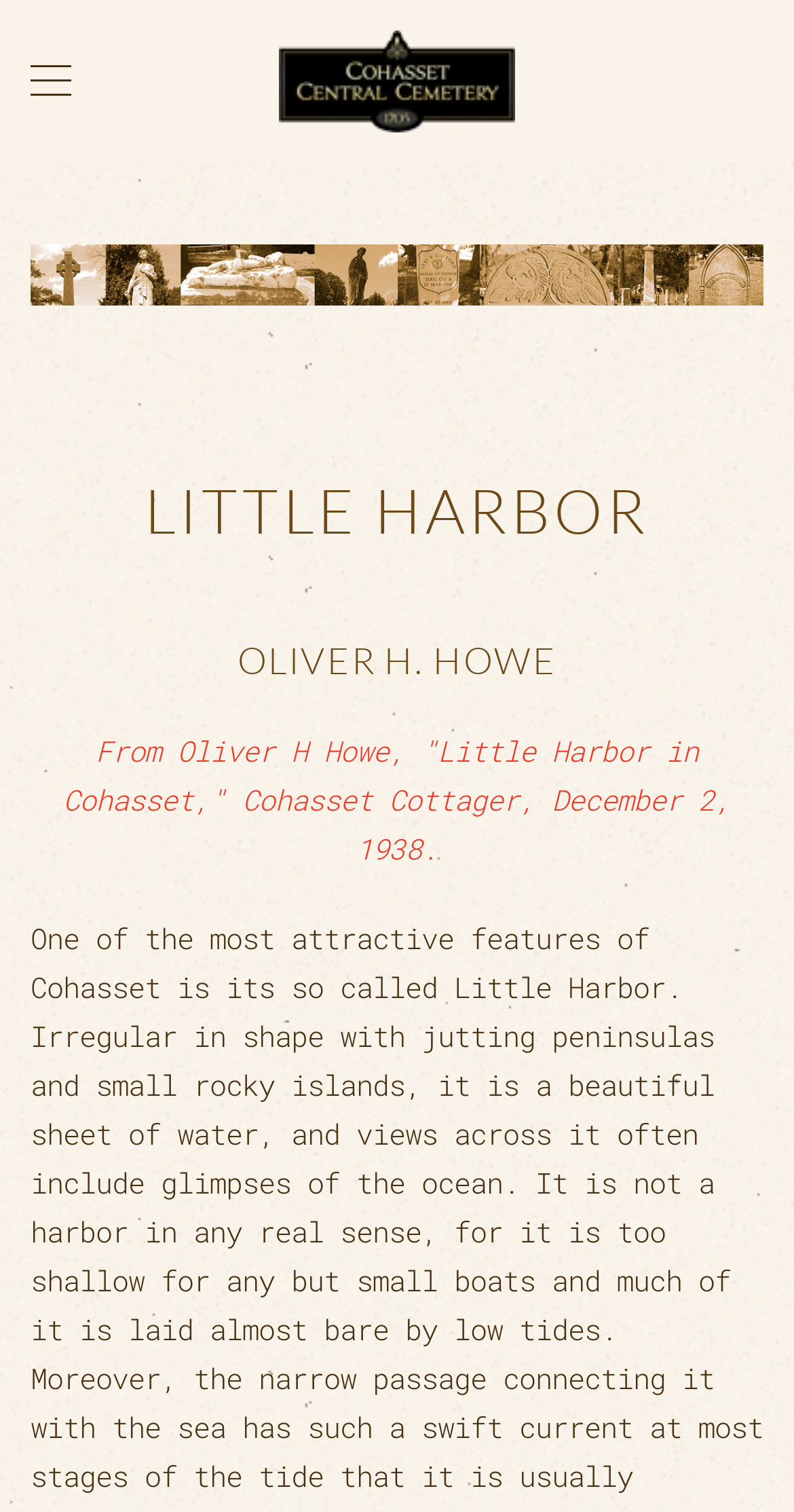Extract the bounding box coordinates of the UI element described: "aria-label="Open menu"". Provide the coordinates in the format [left, top, right, bottom] with values ranging from 0 to 1.

[0.038, 0.0, 0.09, 0.108]